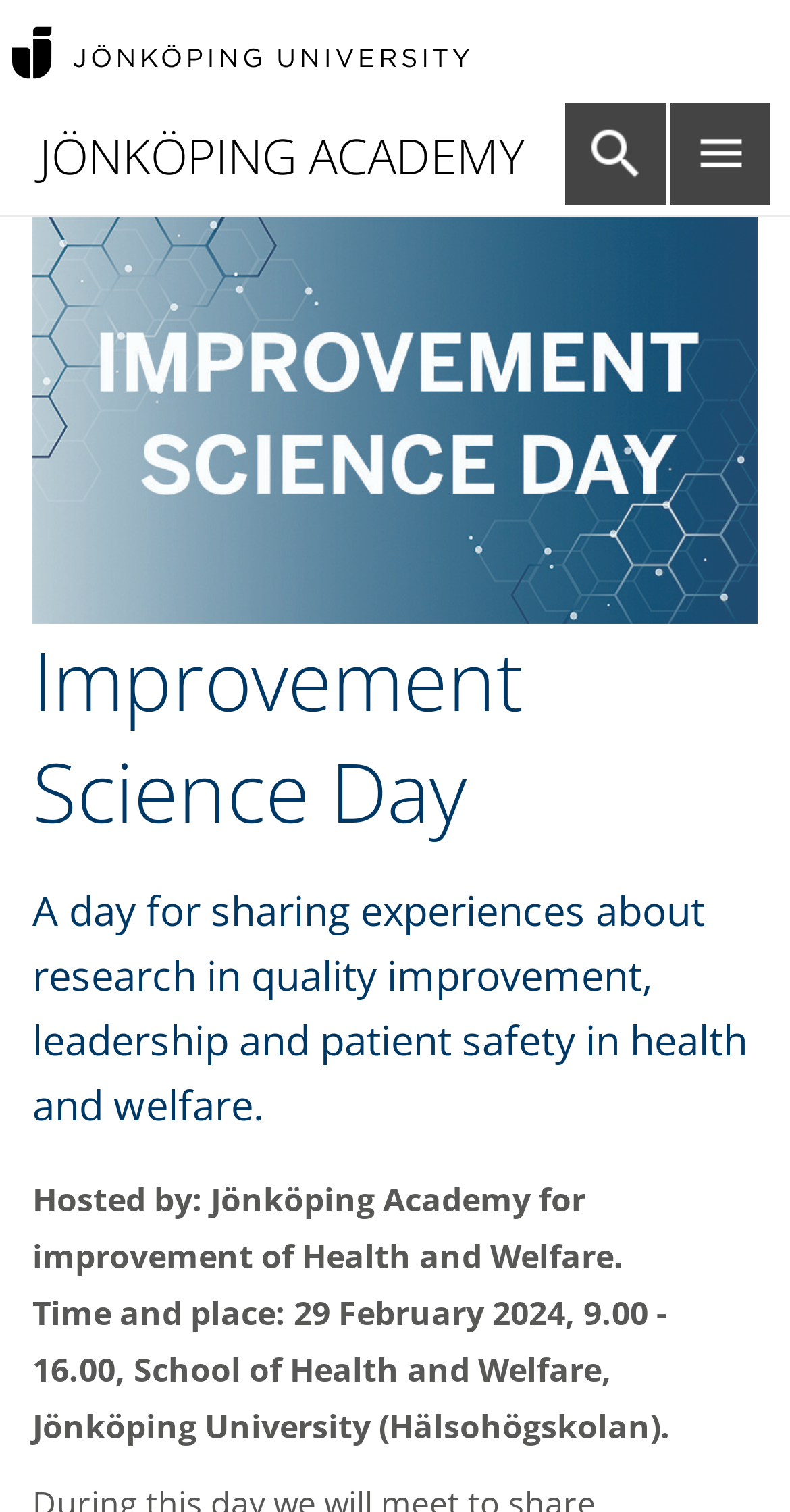What is the name of the academy hosting the event?
Analyze the image and deliver a detailed answer to the question.

By looking at the webpage, I can see that the text 'Hosted by: Jönköping Academy for improvement of Health and Welfare.' is present, which indicates that Jönköping Academy is the host of the event.